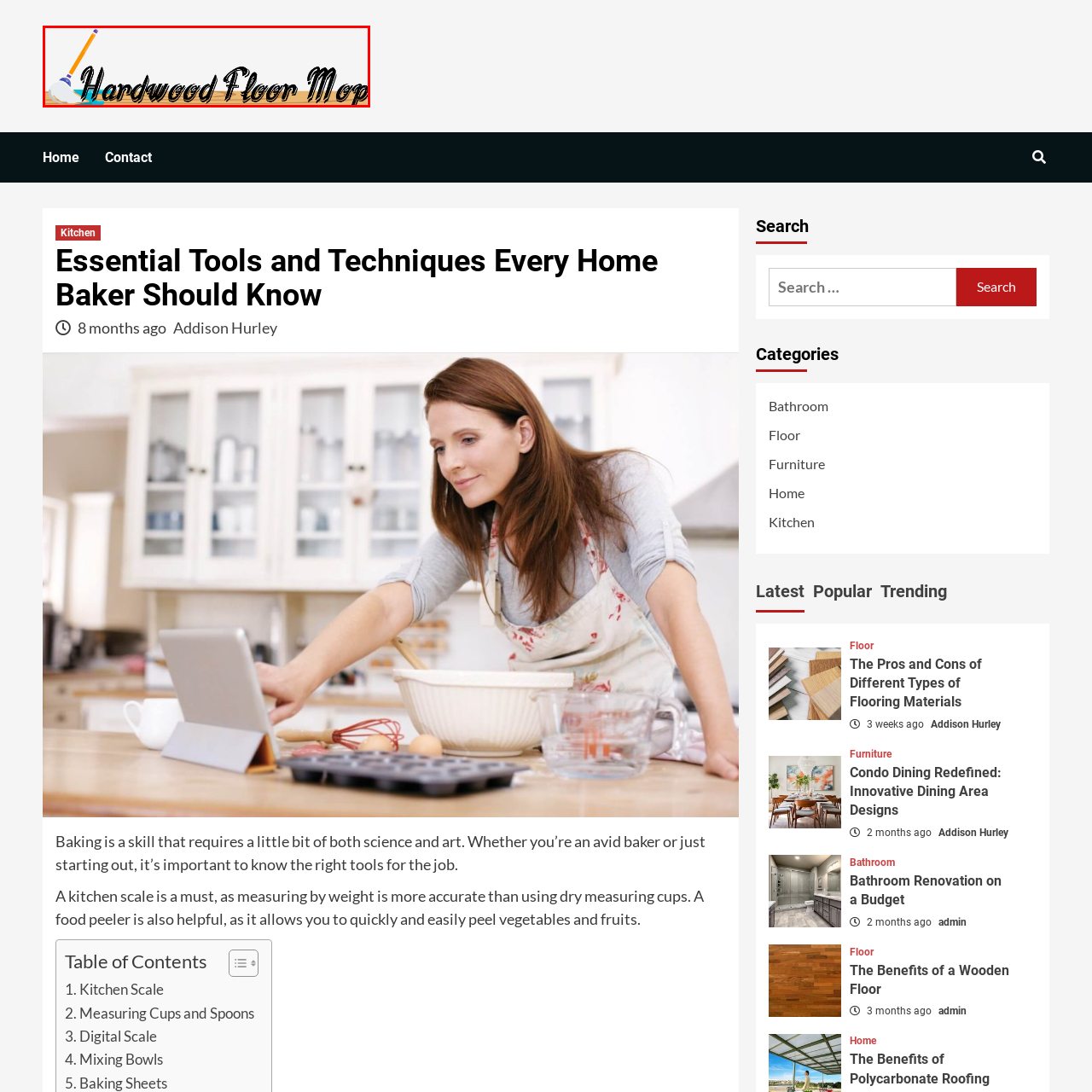What type of surface is the mop head designed for? Study the image bordered by the red bounding box and answer briefly using a single word or a phrase.

Hardwood